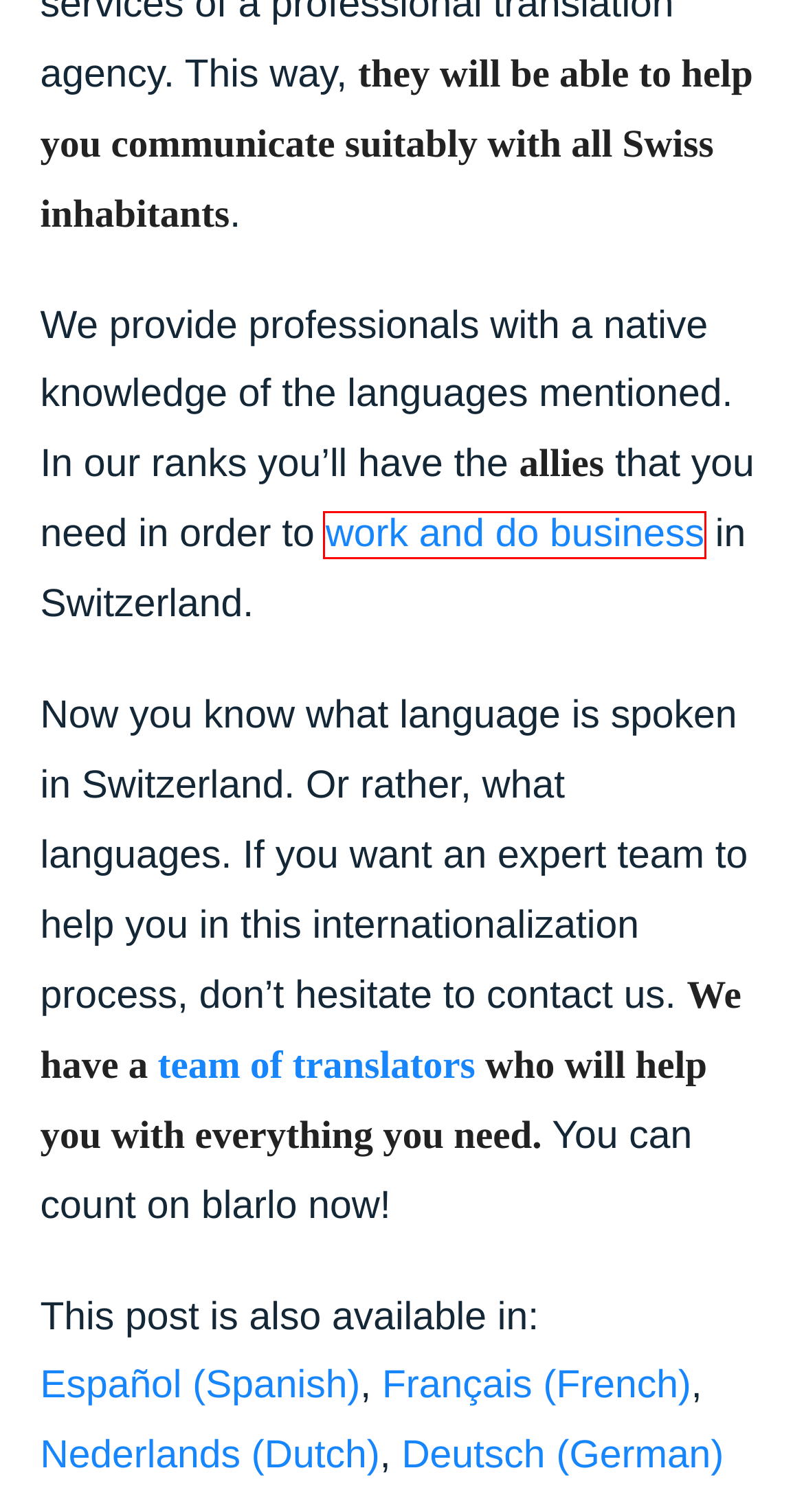You have a screenshot of a webpage where a red bounding box highlights a specific UI element. Identify the description that best matches the resulting webpage after the highlighted element is clicked. The choices are:
A. Business languages: adapt to the needs of international translation
B. How and why to attend business events | blarlo.com
C. Welche Sprache wird in der Schweiz gesprochen? Finden Sie es heraus! - | blarlo.com
D. ¿Qué idioma se habla en Suiza? ¡Descúbrelo! - | blarlo.com
E. Welke taal spreken ze in Zwitserland? Ontdek het hier! - | blarlo.com
F. Why hire a translation agency? | blarlo.com
G. What you need to know in order to export to China - | blarlo.com
H. Tips for Translating a Restaurant Menu into Several Languages

A